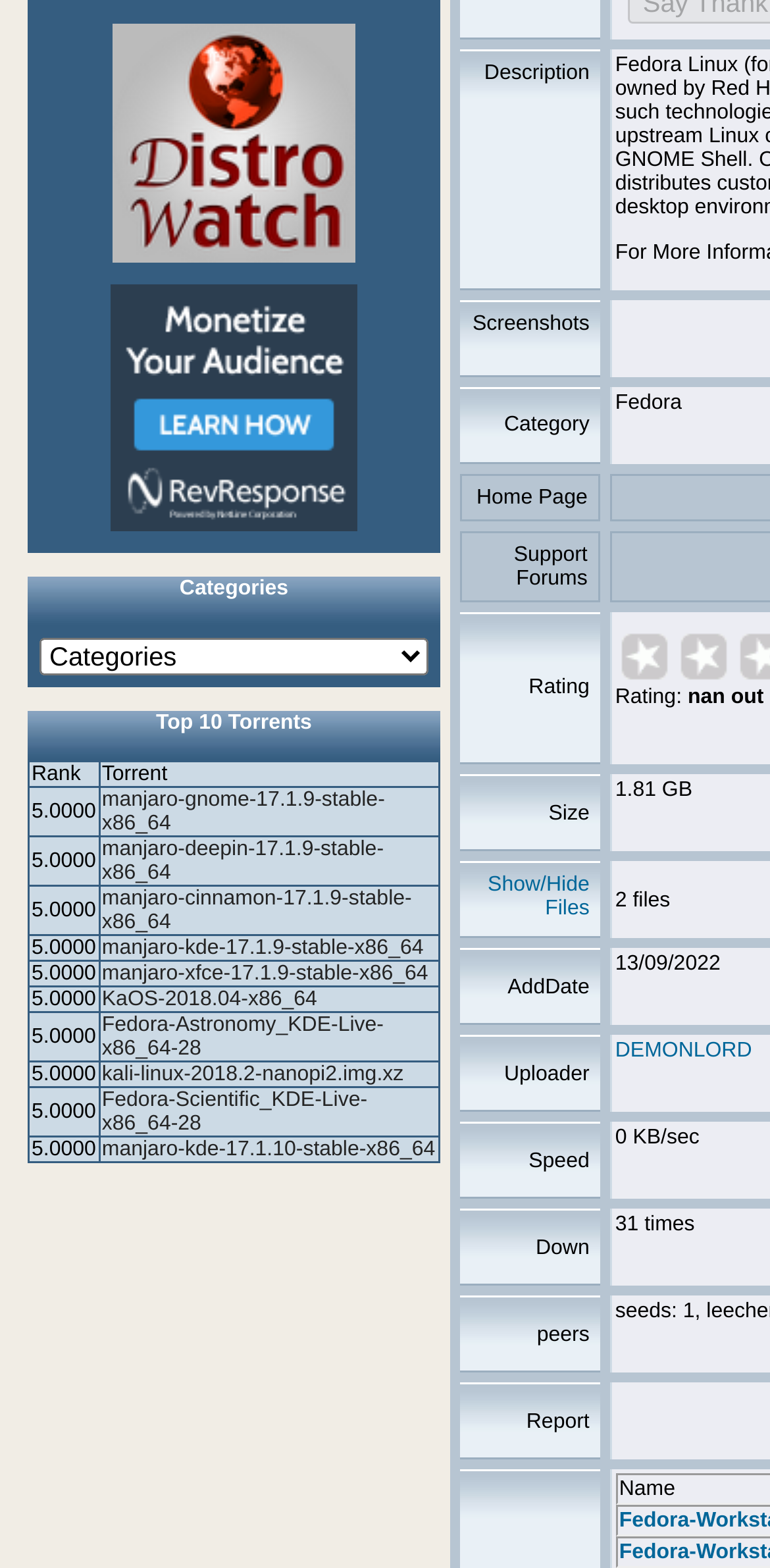Provide the bounding box coordinates for the specified HTML element described in this description: "Show/Hide Files". The coordinates should be four float numbers ranging from 0 to 1, in the format [left, top, right, bottom].

[0.633, 0.557, 0.766, 0.587]